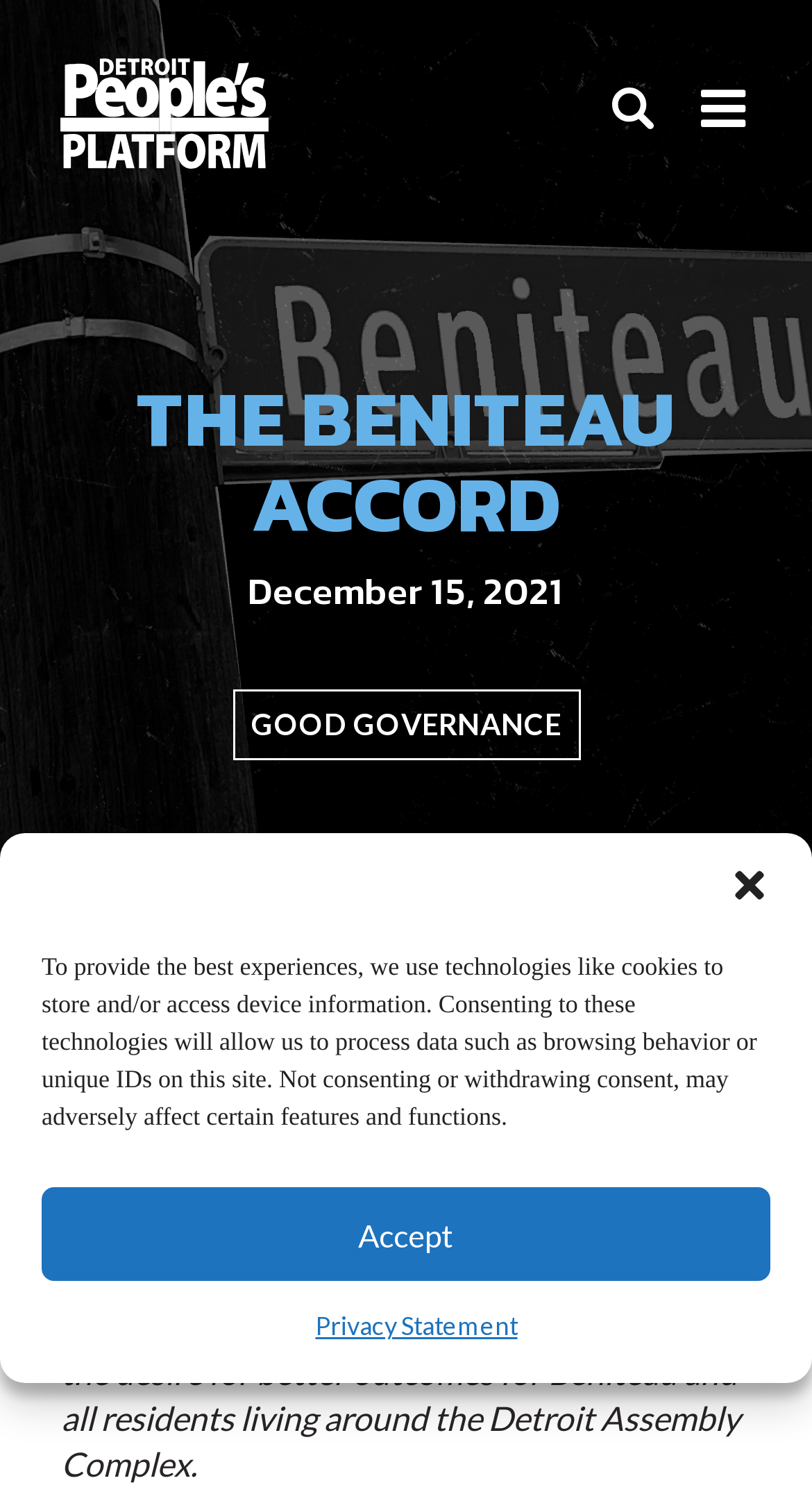Offer an in-depth caption of the entire webpage.

The webpage is about the Beniteau Accord, a shared agreement between involved parties for better outcomes. At the top left corner, there is a logo of the Detroit People's Platform, which is also a navigable link to the home page. Below the logo, there is a heading that reads "THE BENITEAU ACCORD" in a larger font size, followed by a subheading "December 15, 2021" in a smaller font size.

On the top right corner, there is a search icon, represented by a magnifying glass, and a link to open the search function. Next to the search icon, there is a small image with no descriptive text.

In the main content area, there is a heading that reads "The Beniteau Accord" again, followed by a brief description of the accord, which is an agreement between parties to support a shared goal. The description is divided into three paragraphs, with the first paragraph starting with "To be presented December 15, 2021 -", the second paragraph starting with "An accord is an", and the third paragraph explaining the purpose of the accord.

On the left side of the main content area, there is a link to "GOOD GOVERNANCE" with a smaller font size. At the bottom of the page, there is a dialog box for managing cookie consent, which is not focused by default. The dialog box contains a message explaining the use of cookies and technologies to store and access device information, with options to accept or opt-out. There is also a link to the privacy statement at the bottom of the dialog box.